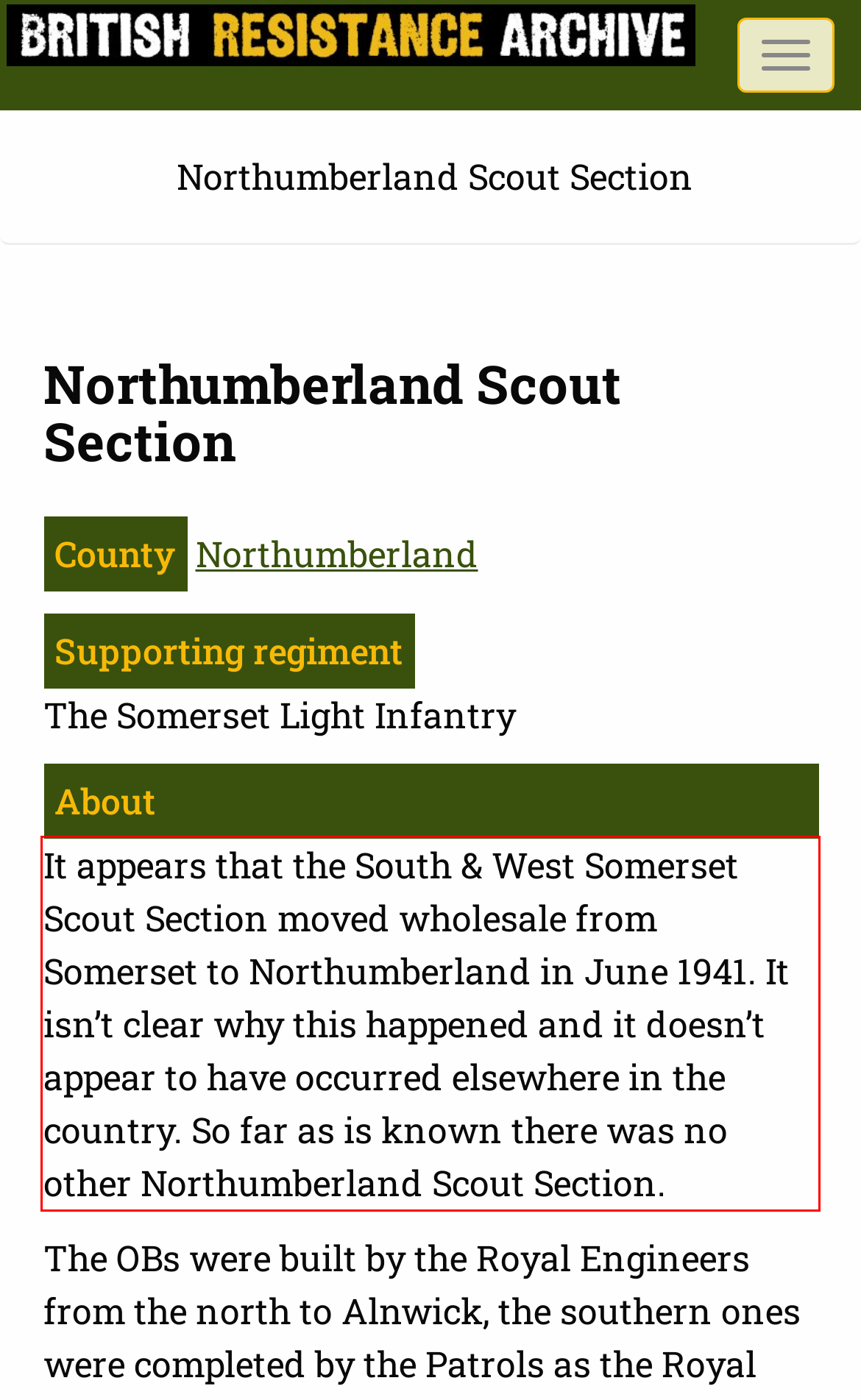Please analyze the provided webpage screenshot and perform OCR to extract the text content from the red rectangle bounding box.

It appears that the South & West Somerset Scout Section moved wholesale from Somerset to Northumberland in June 1941. It isn’t clear why this happened and it doesn’t appear to have occurred elsewhere in the country. So far as is known there was no other Northumberland Scout Section.